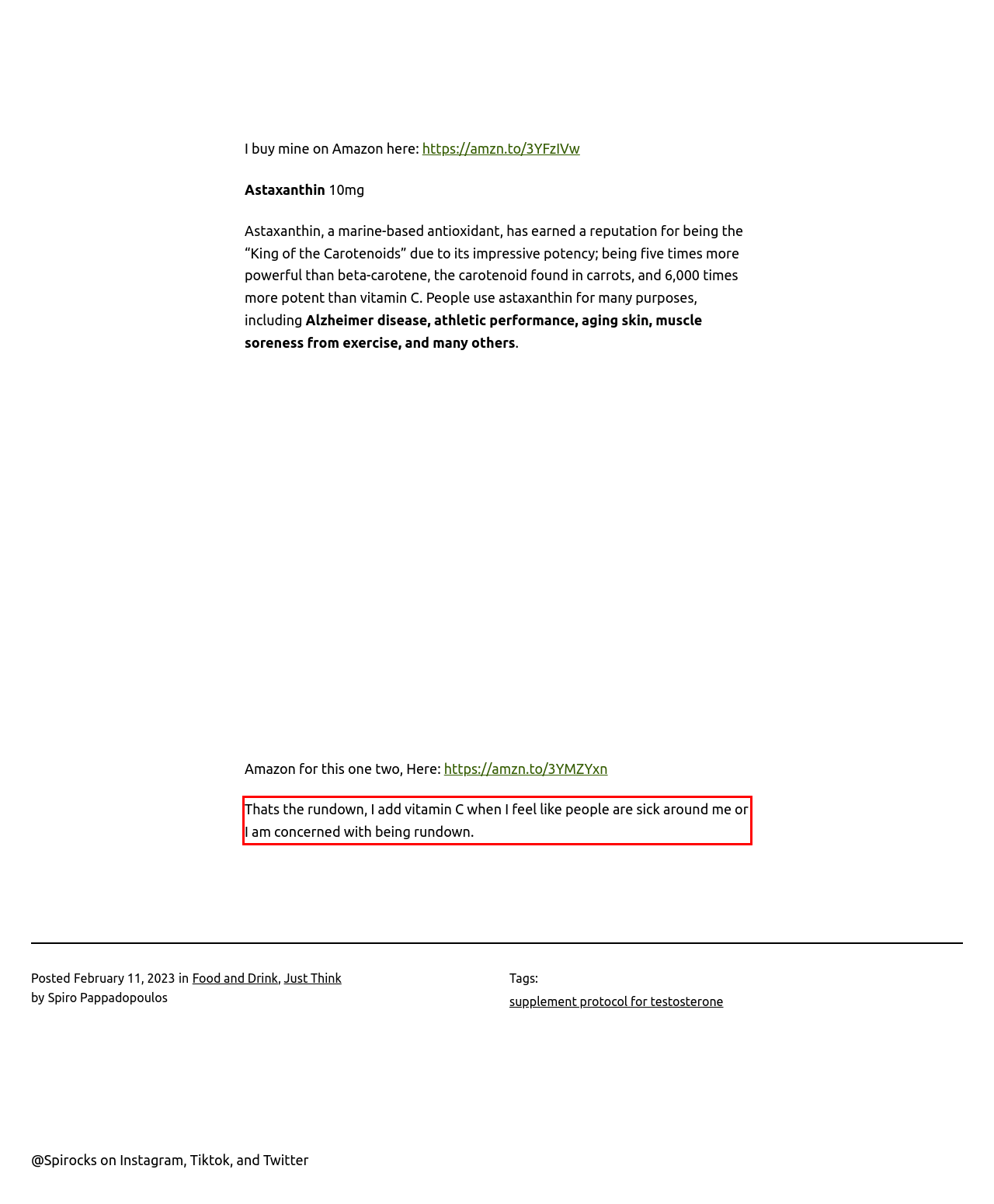Given a webpage screenshot, locate the red bounding box and extract the text content found inside it.

Thats the rundown, I add vitamin C when I feel like people are sick around me or I am concerned with being rundown.